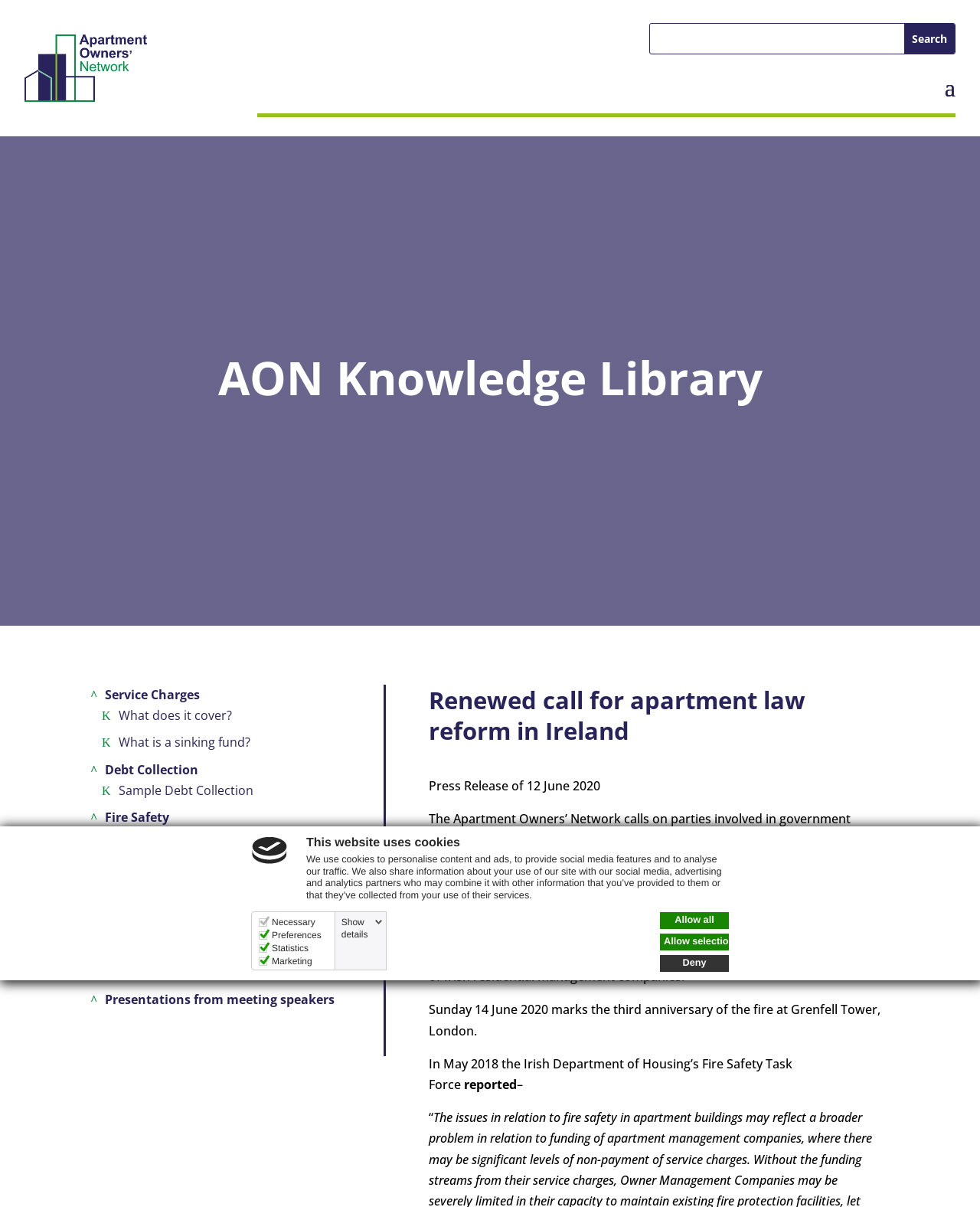Show me the bounding box coordinates of the clickable region to achieve the task as per the instruction: "Read about Fire Safety".

[0.1, 0.674, 0.178, 0.688]